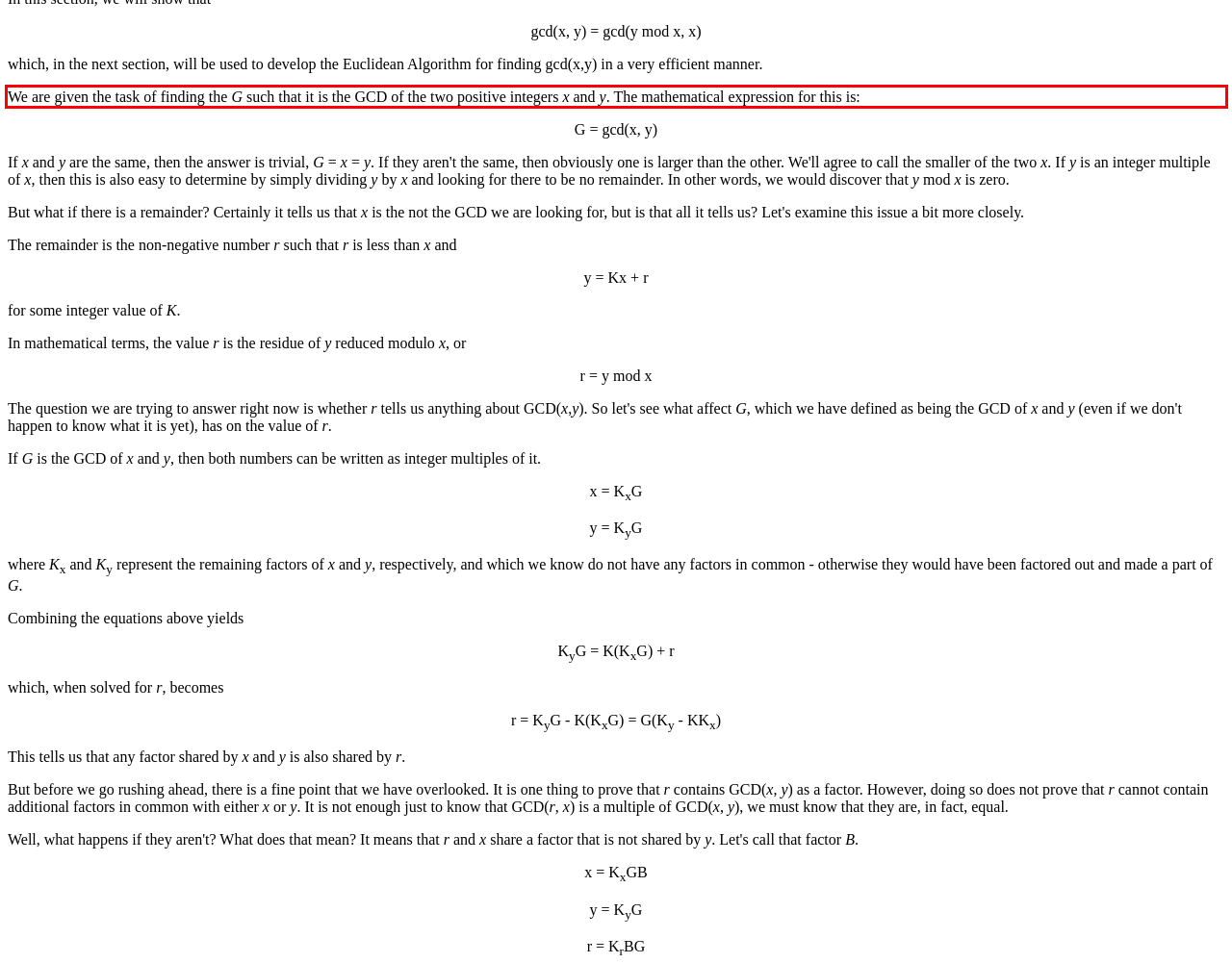Please take the screenshot of the webpage, find the red bounding box, and generate the text content that is within this red bounding box.

We are given the task of finding the G such that it is the GCD of the two positive integers x and y. The mathematical expression for this is: